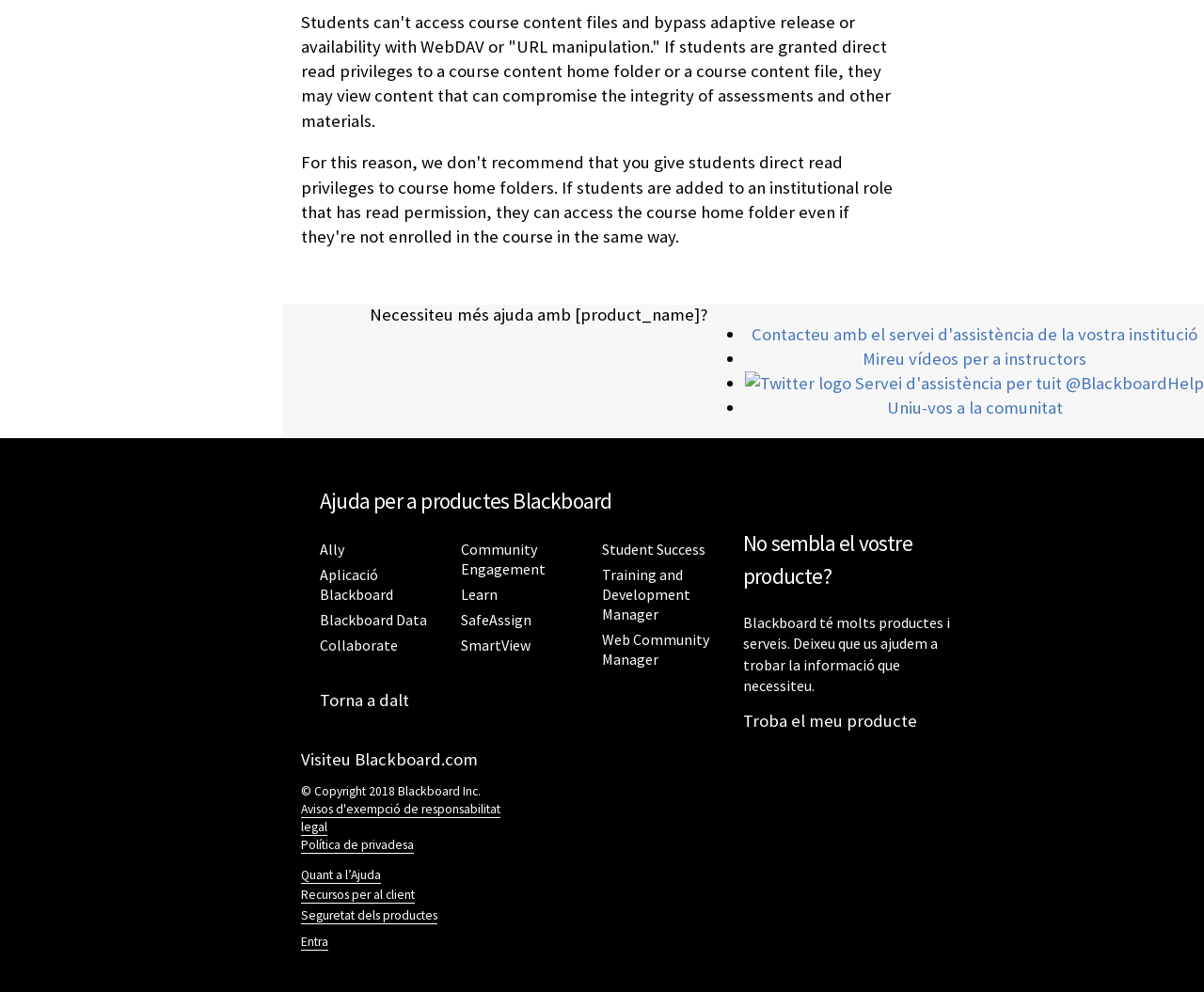Locate the bounding box coordinates of the clickable area needed to fulfill the instruction: "View Twitter support".

[0.619, 0.375, 1.0, 0.397]